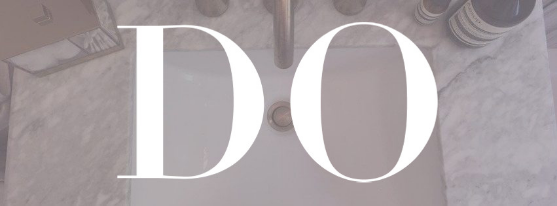What do the stylish toiletries suggest?
Please look at the screenshot and answer in one word or a short phrase.

Thoughtful approach to self-care